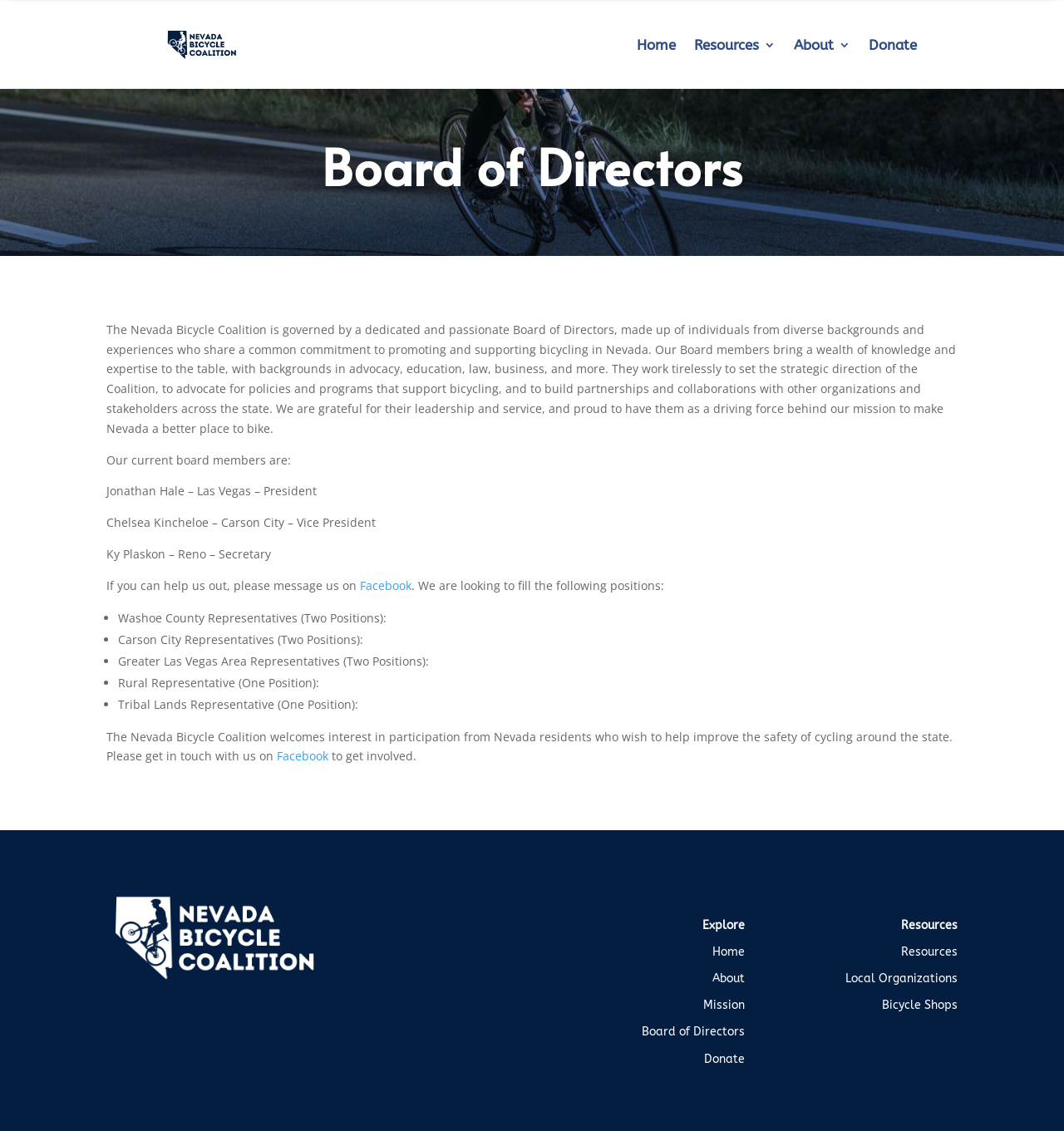Ascertain the bounding box coordinates for the UI element detailed here: "Crosby". The coordinates should be provided as [left, top, right, bottom] with each value being a float between 0 and 1.

None